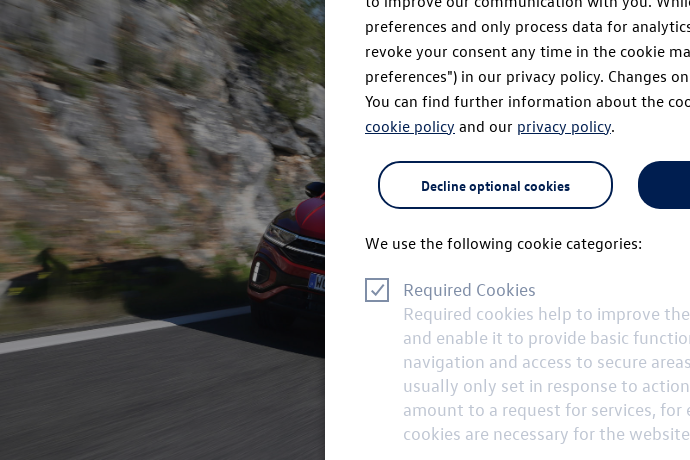Provide a thorough description of the image.

The image prominently features the sleek design of the Volkswagen T-Roc Cabriolet, showcasing its sporty stance and modern aesthetics as it navigates a curvy road surrounded by lush greenery. The vehicle, highlighted in a deep red hue, represents a blend of elegance and performance, typical of Volkswagen's design philosophy. The scene captures a sense of freedom and adventure, embodying the T-Roc Cabriolet's appeal as a stylish convertible. Accompanying this visual is an interface inviting users to manage cookie preferences, emphasizing the importance of a tailored online experience while enjoying the imagery of the car. This combination underscores Volkswagen's commitment to not only automotive excellence but also to user-friendly digital engagement.